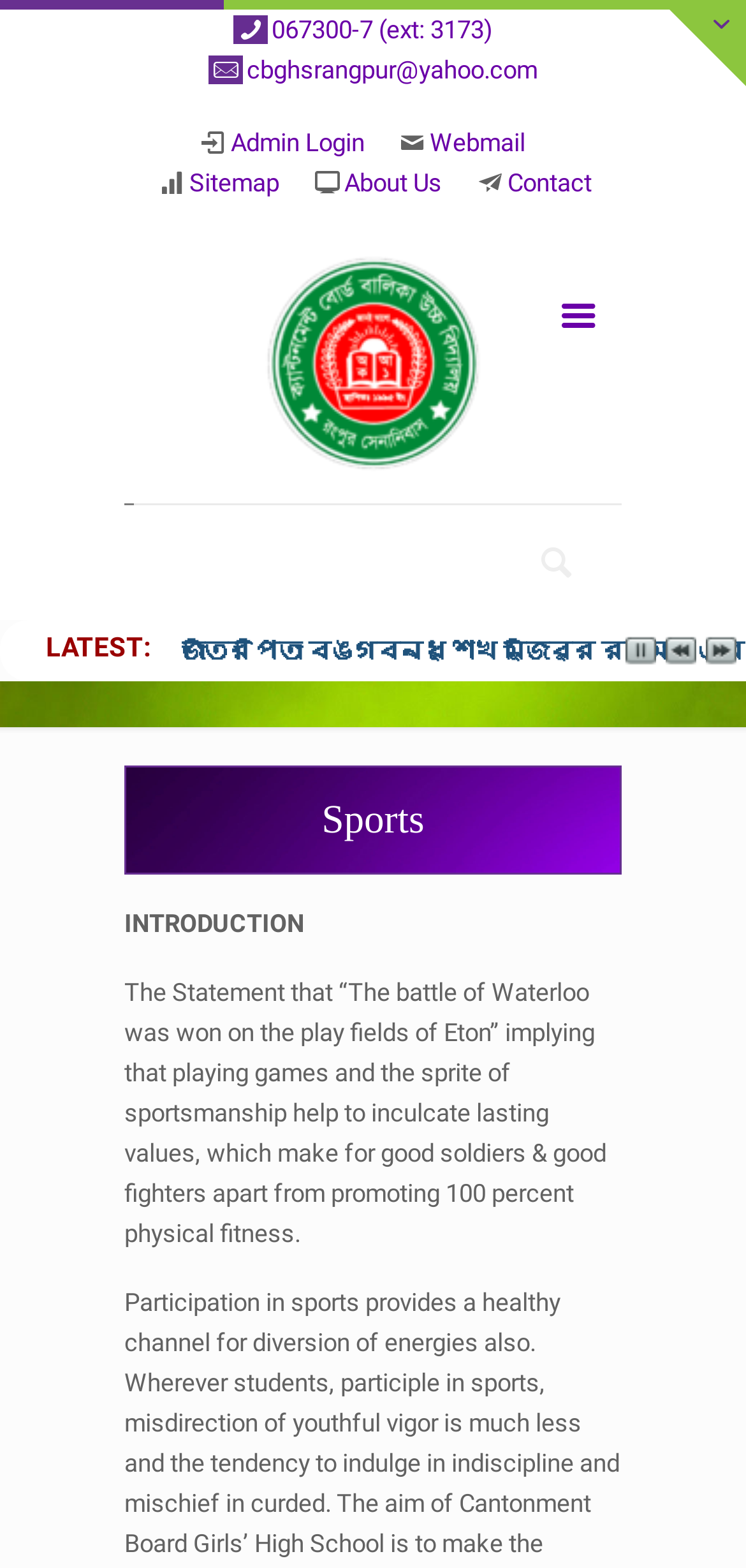Based on the image, provide a detailed and complete answer to the question: 
What is the logo of the educational institution?

The logo is located at the top of the webpage, and it is an image element with a bounding box of [0.353, 0.162, 0.647, 0.303]. It is described as 'Educational Enstitution Logo'.